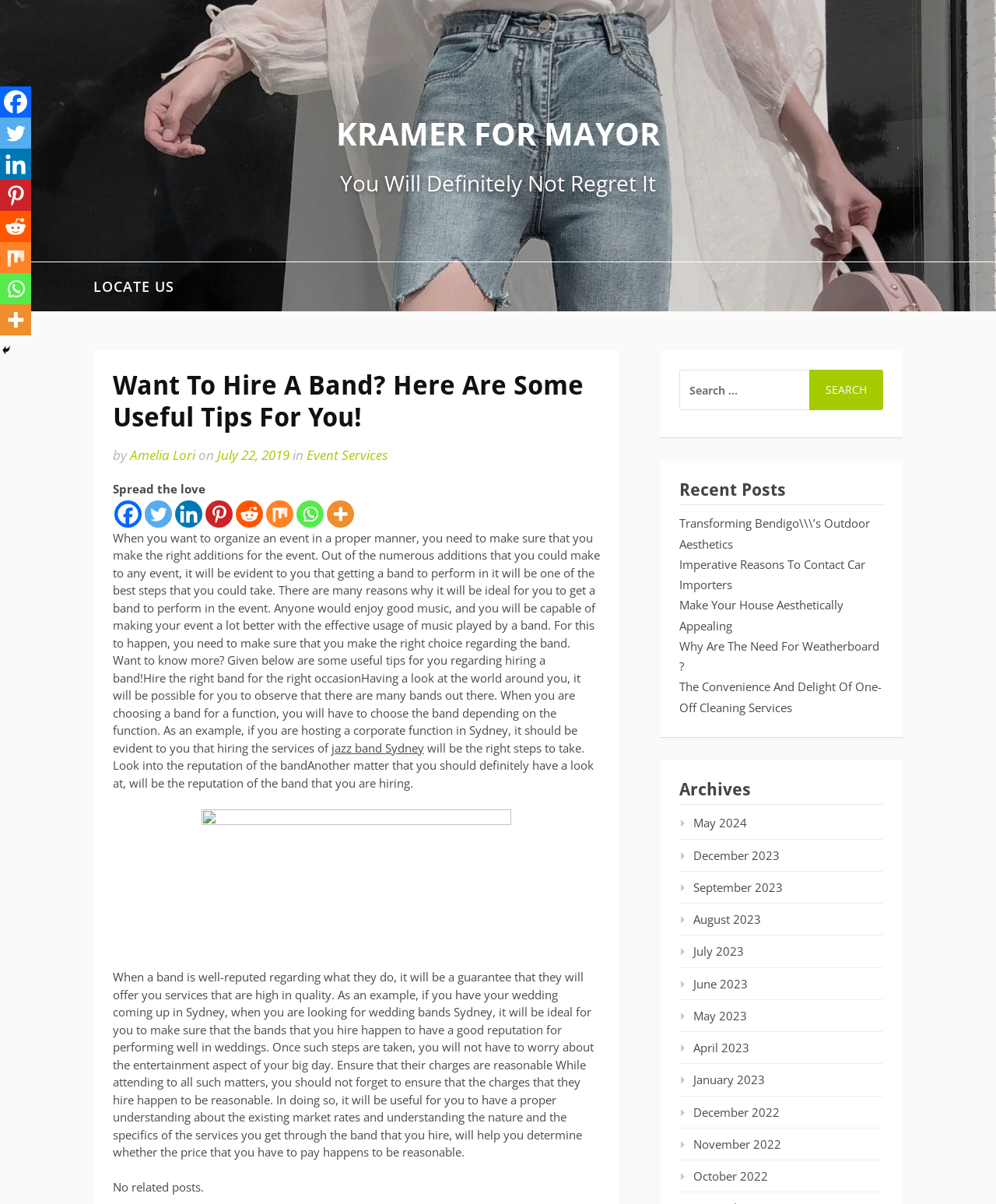Create a detailed narrative describing the layout and content of the webpage.

This webpage is about hiring a band for an event, specifically providing useful tips for doing so. At the top, there is a header with the title "Want To Hire A Band? Here Are Some Useful Tips For You! – Kramer For Mayor" and a link to "KRAMER FOR MAYOR" on the right side. Below the header, there is a section with a heading "Want To Hire A Band? Here Are Some Useful Tips For You!" followed by a brief introduction to the importance of hiring a band for an event.

The main content of the webpage is divided into several sections. The first section discusses the importance of choosing the right band for the right occasion, with a link to "jazz band Sydney" as an example. The second section advises looking into the reputation of the band, ensuring they offer high-quality services. There is an image in this section, but its content is not specified. The third section emphasizes the need to ensure the band's charges are reasonable.

On the right side of the webpage, there are several sections. The top section has links to various social media platforms, including Facebook, Twitter, and LinkedIn. Below this, there is a search bar with a button labeled "Search". Under the search bar, there is a section titled "Recent Posts" with links to five recent articles, including "Transforming Bendigo’s Outdoor Aesthetics" and "The Convenience And Delight Of One-Off Cleaning Services". Further down, there is a section titled "Archives" with links to various months and years, from May 2024 to October 2022.

At the bottom of the webpage, there is a section with links to social media platforms again, and a button labeled "Hide". Finally, there is a message stating "No related posts."